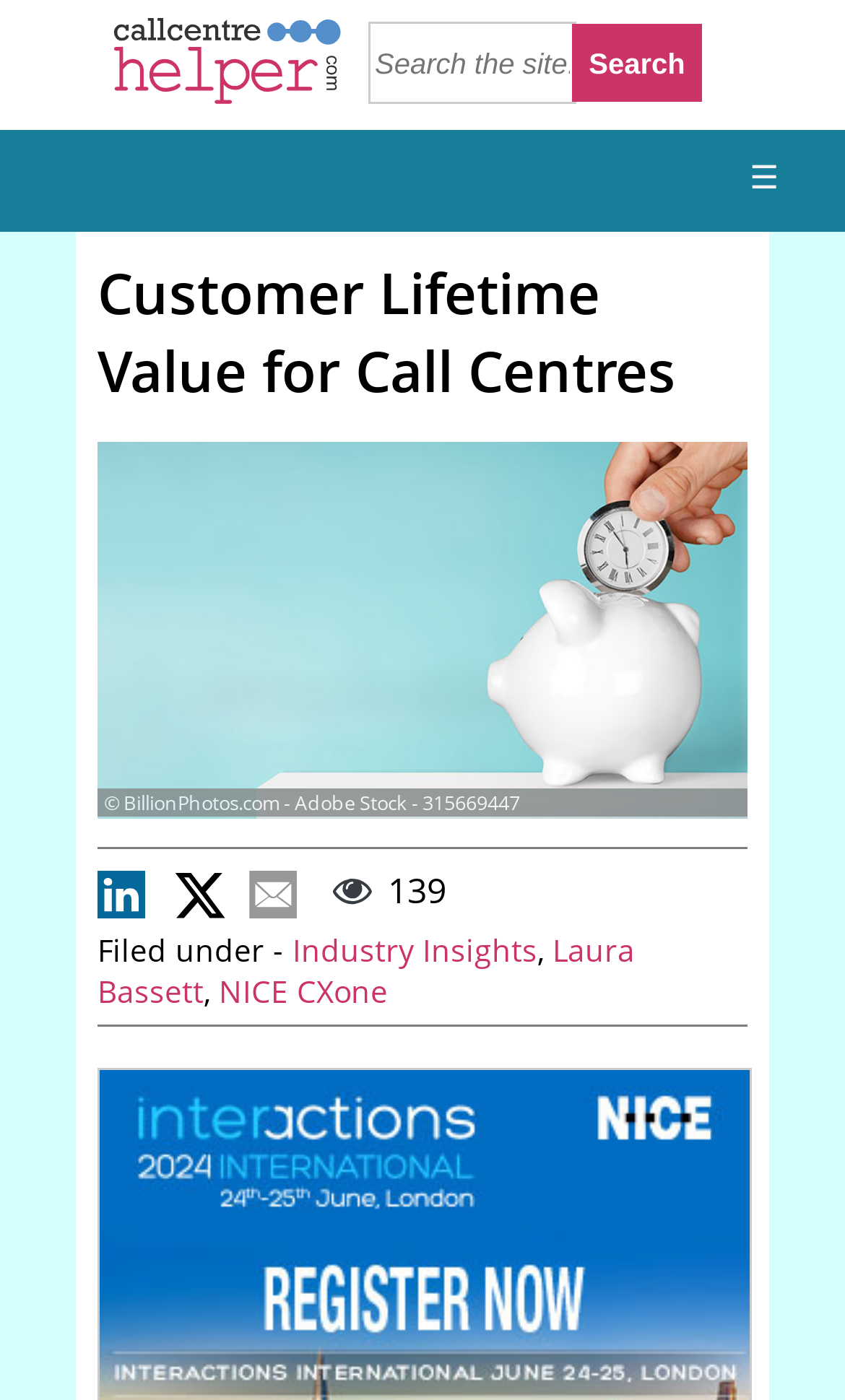Generate a thorough explanation of the webpage's elements.

The webpage appears to be an article or blog post about customer lifetime value, specifically in the context of call centers. At the top left of the page, there is a link and an image, which may be a logo or a navigation element. 

Below this, there is a search bar with a text box and a search button, allowing users to search the site. On the top right, there is a hamburger menu icon, which may expand to reveal a navigation menu.

The main content of the page is headed by a title, "Customer Lifetime Value for Call Centres", which is followed by an image of a hand depositing a clock into a piggy bank, likely representing the concept of customer lifetime value. 

Below the image, there is a caption indicating that the image is from Adobe Stock, and there are several small images, possibly thumbnails or icons, arranged horizontally. 

The article or post itself appears to be written by Laura Bassett from NICE CXone, and the text is categorized under "Industry Insights". The exact content of the article is not specified, but it likely discusses the importance of customer lifetime value in the context of call centers.